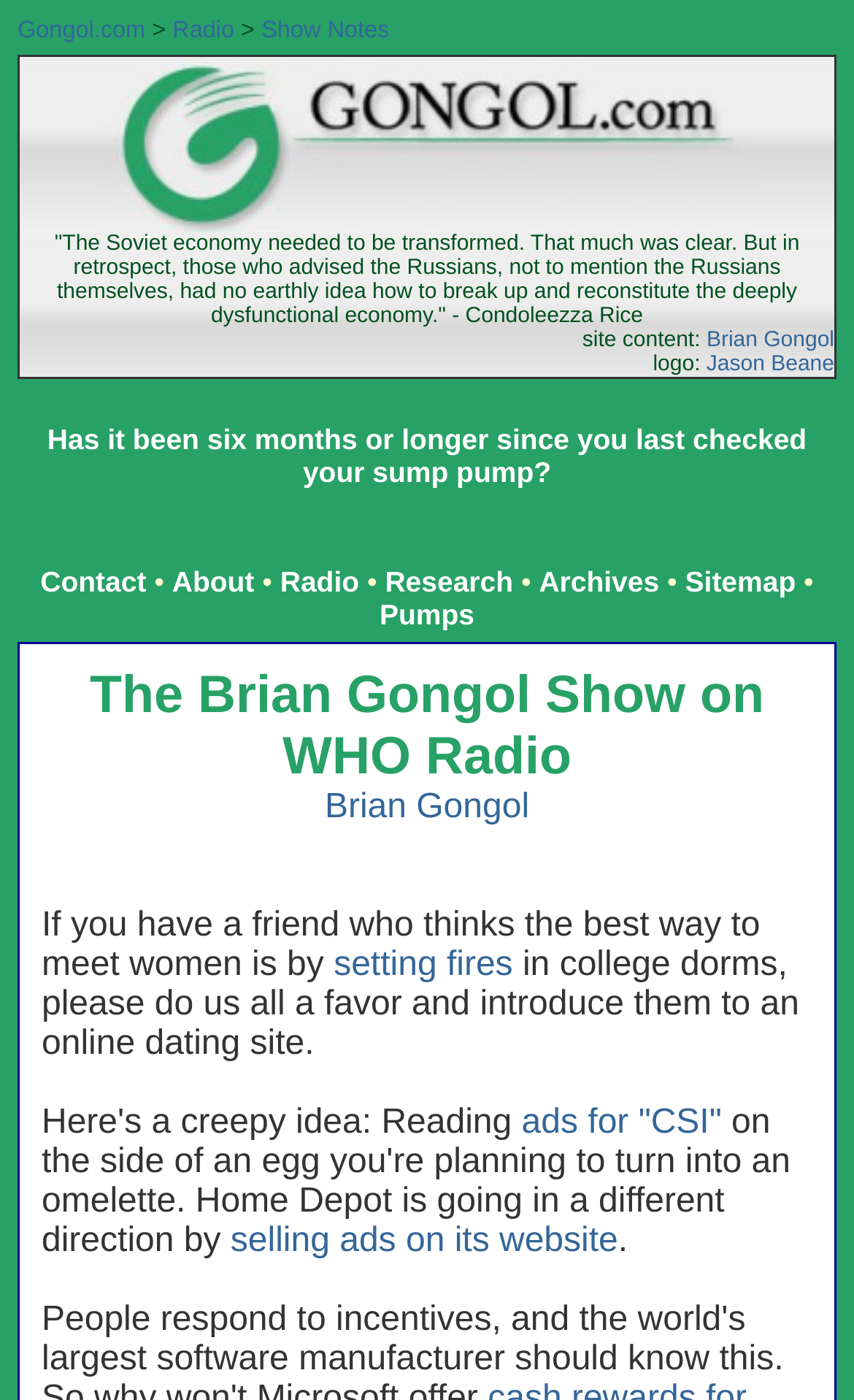Find the bounding box coordinates of the element's region that should be clicked in order to follow the given instruction: "Visit Gongol.com". The coordinates should consist of four float numbers between 0 and 1, i.e., [left, top, right, bottom].

[0.021, 0.013, 0.17, 0.031]